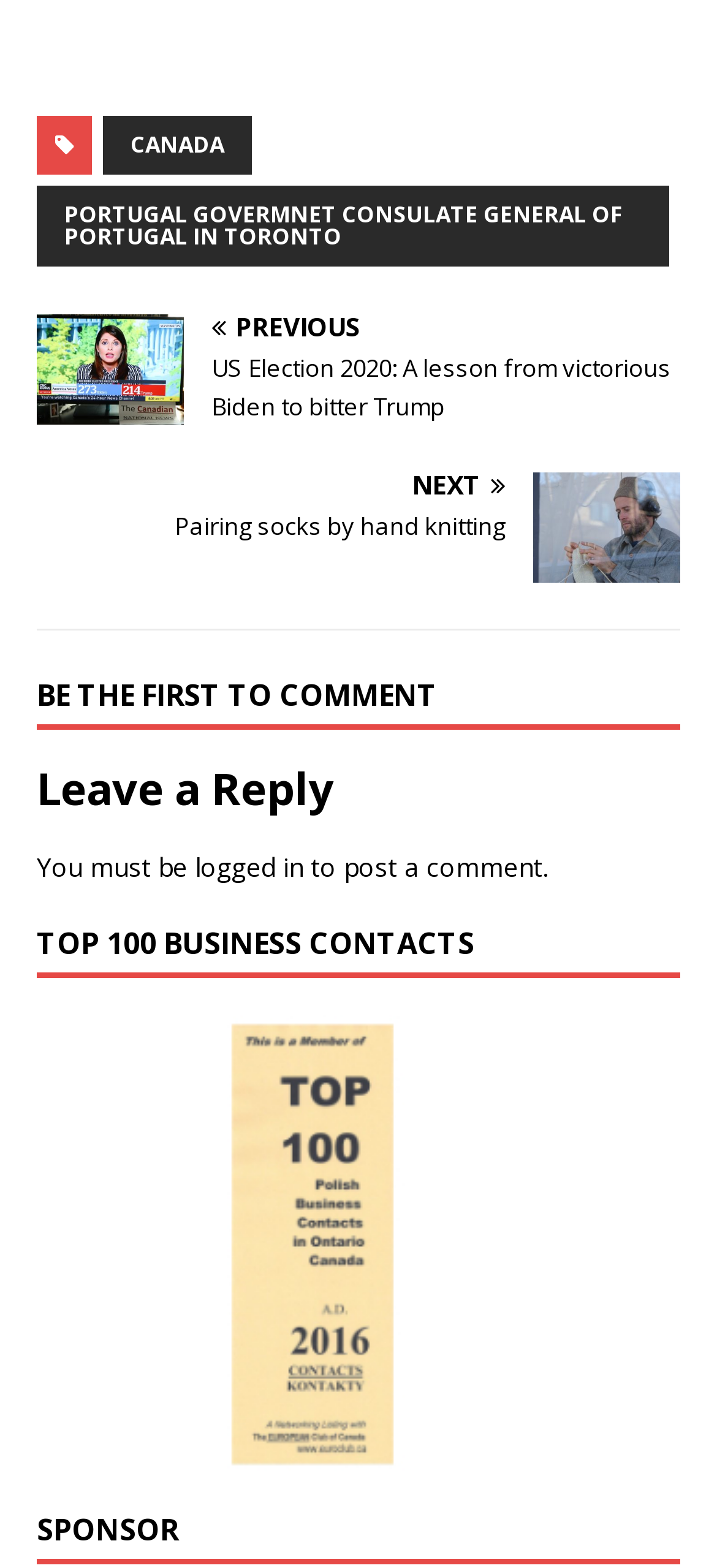What is required to post a comment?
Using the picture, provide a one-word or short phrase answer.

Logged in